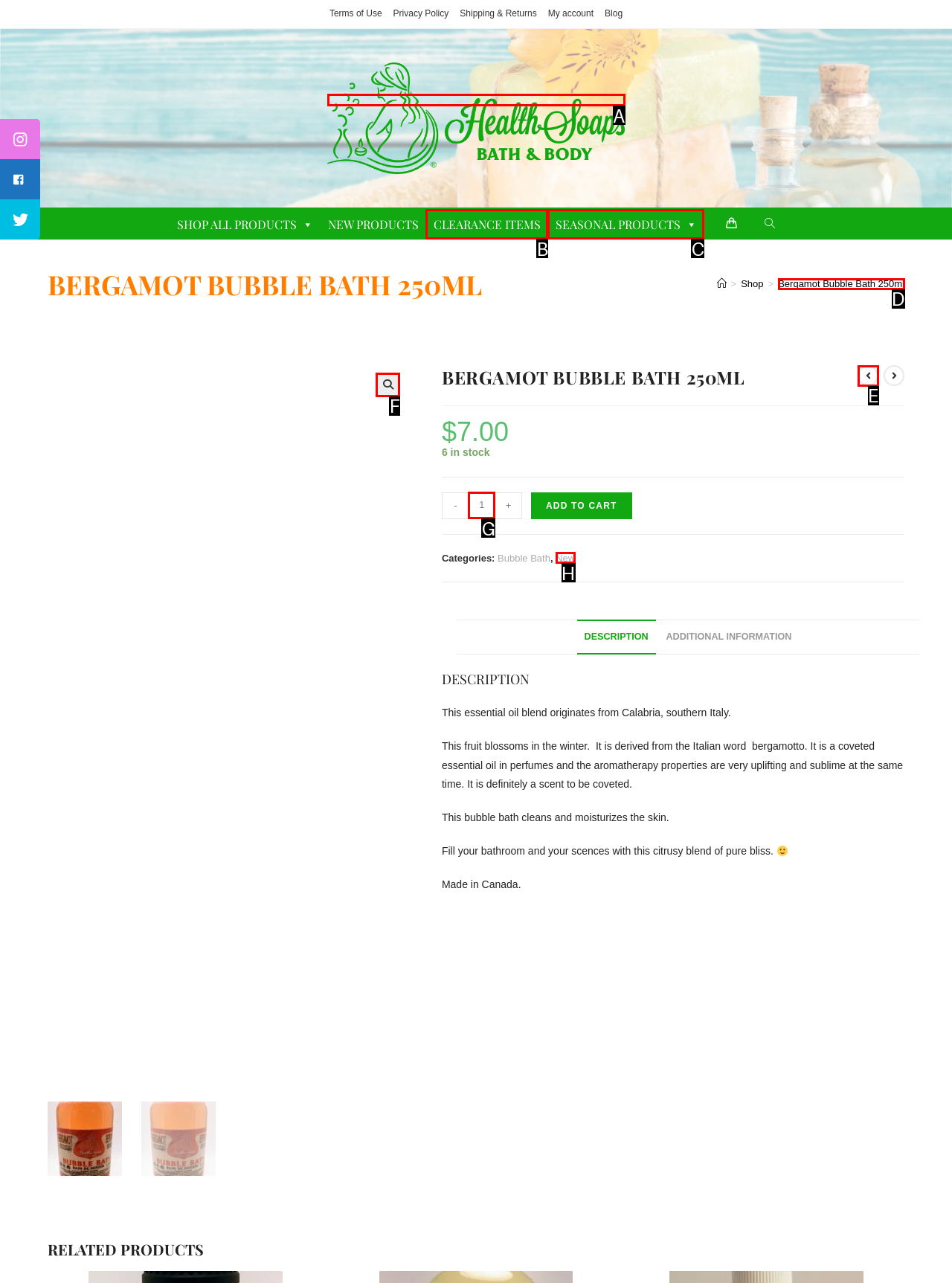Tell me which one HTML element I should click to complete the following task: View previous product Answer with the option's letter from the given choices directly.

E